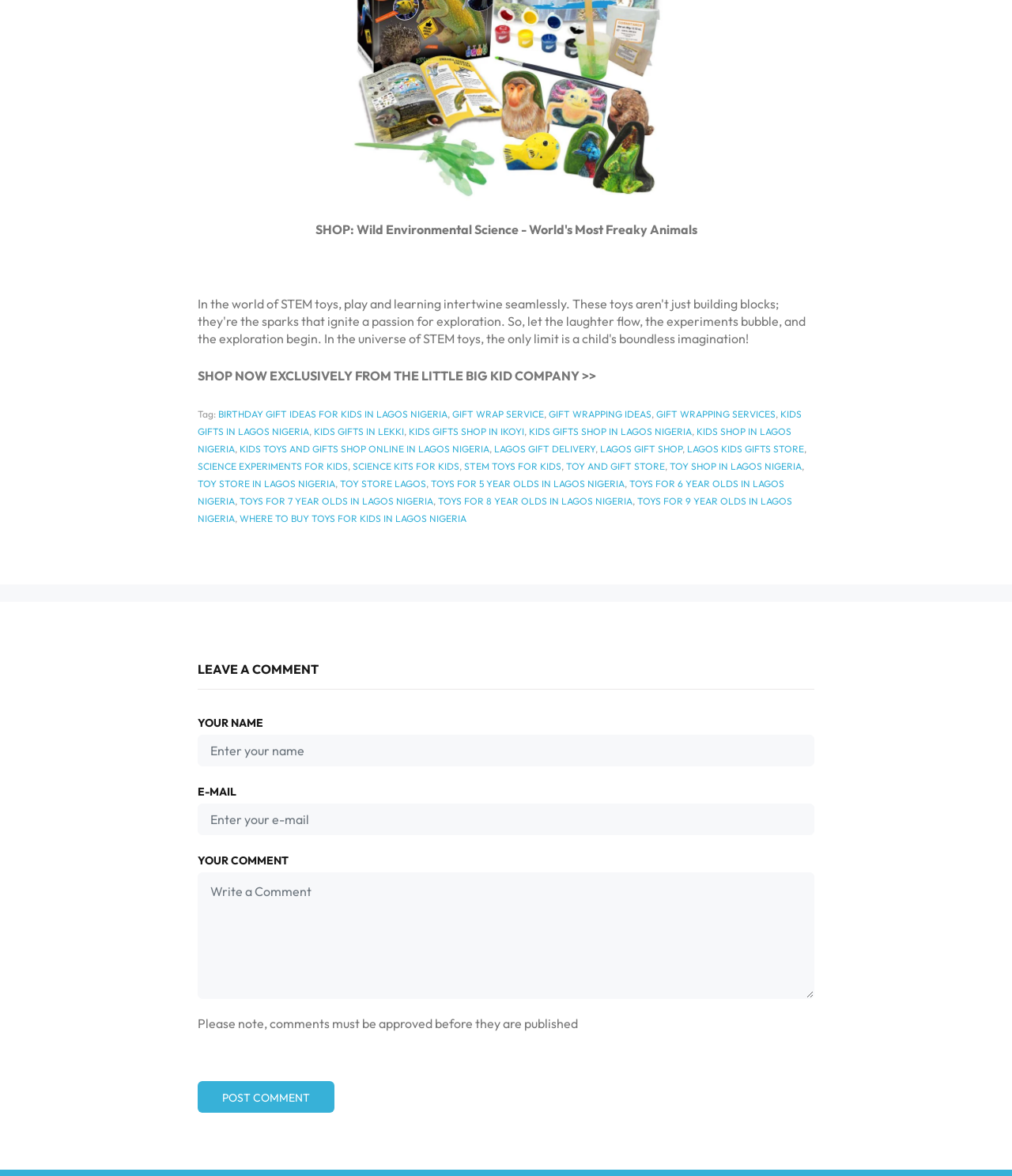What is the theme of the website?
Refer to the image and answer the question using a single word or phrase.

Kids gifts and toys